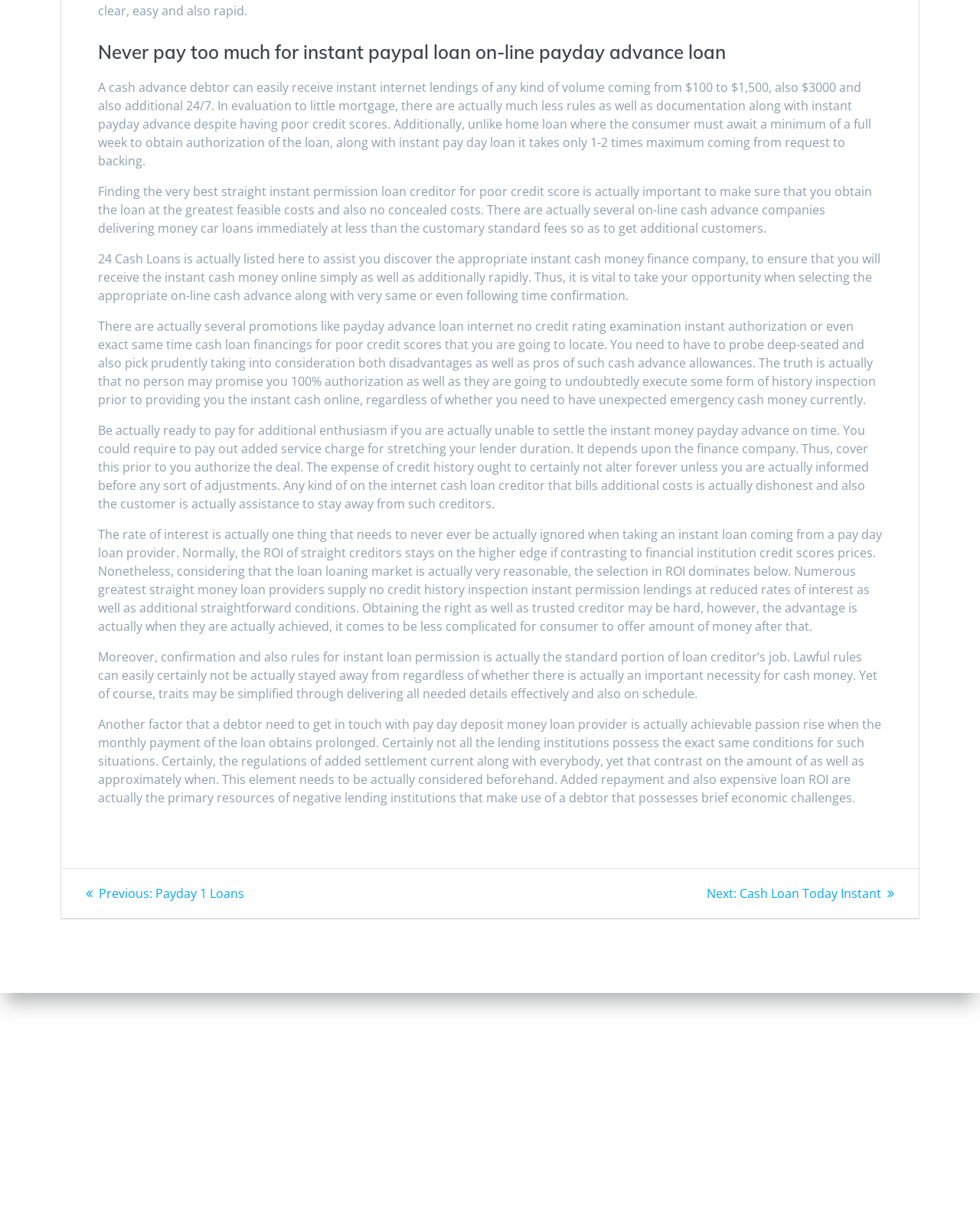What is the minimum amount of instant internet lending?
Based on the image, please offer an in-depth response to the question.

According to the StaticText element, 'A cash advance debtor can easily receive instant internet lendings of any kind of volume coming from $100 to $1,500, also $3000 and also additional 24/7.' This indicates that the minimum amount of instant internet lending is $100.